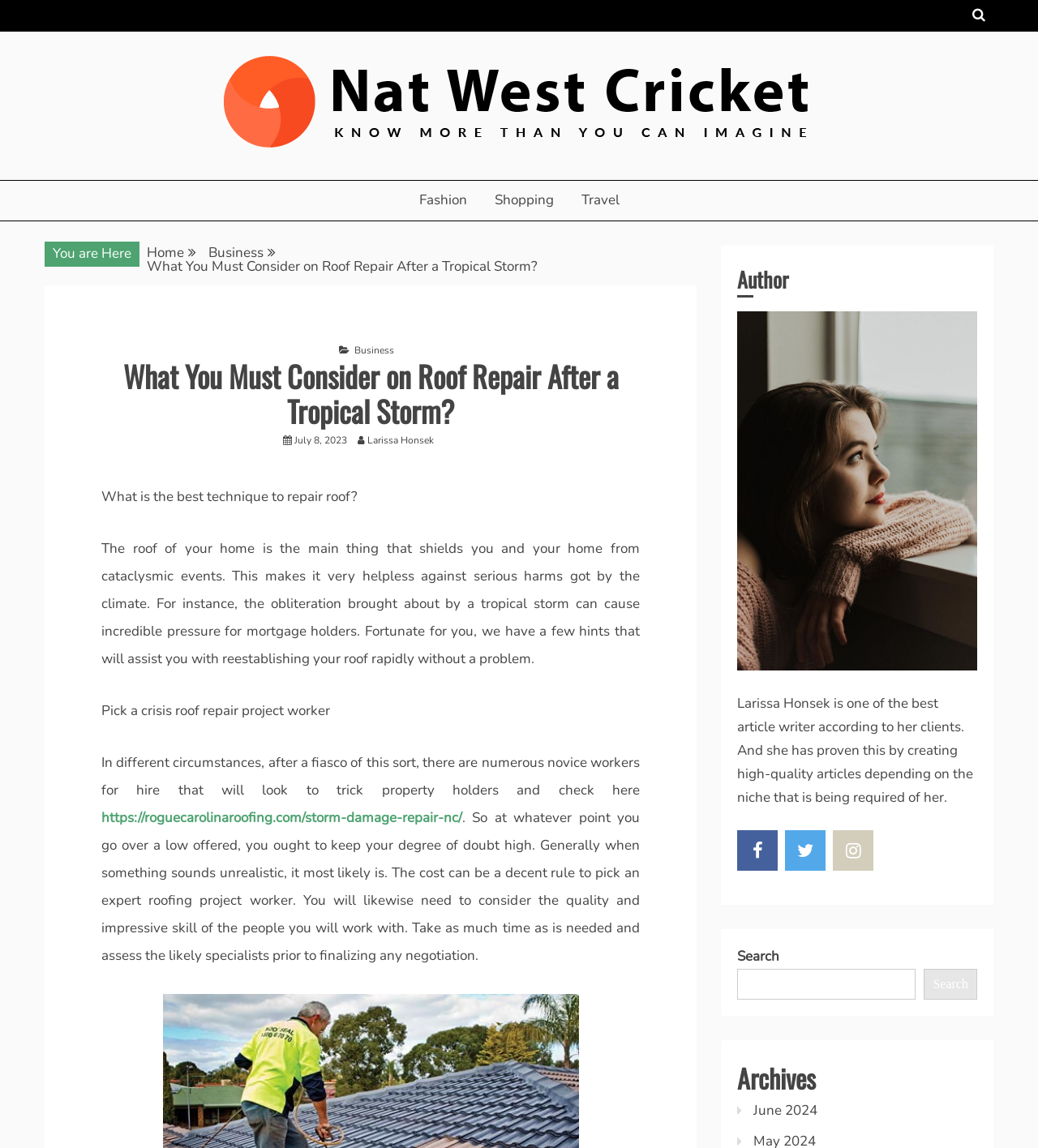Pinpoint the bounding box coordinates of the area that must be clicked to complete this instruction: "Visit the website jeffabt.com".

None